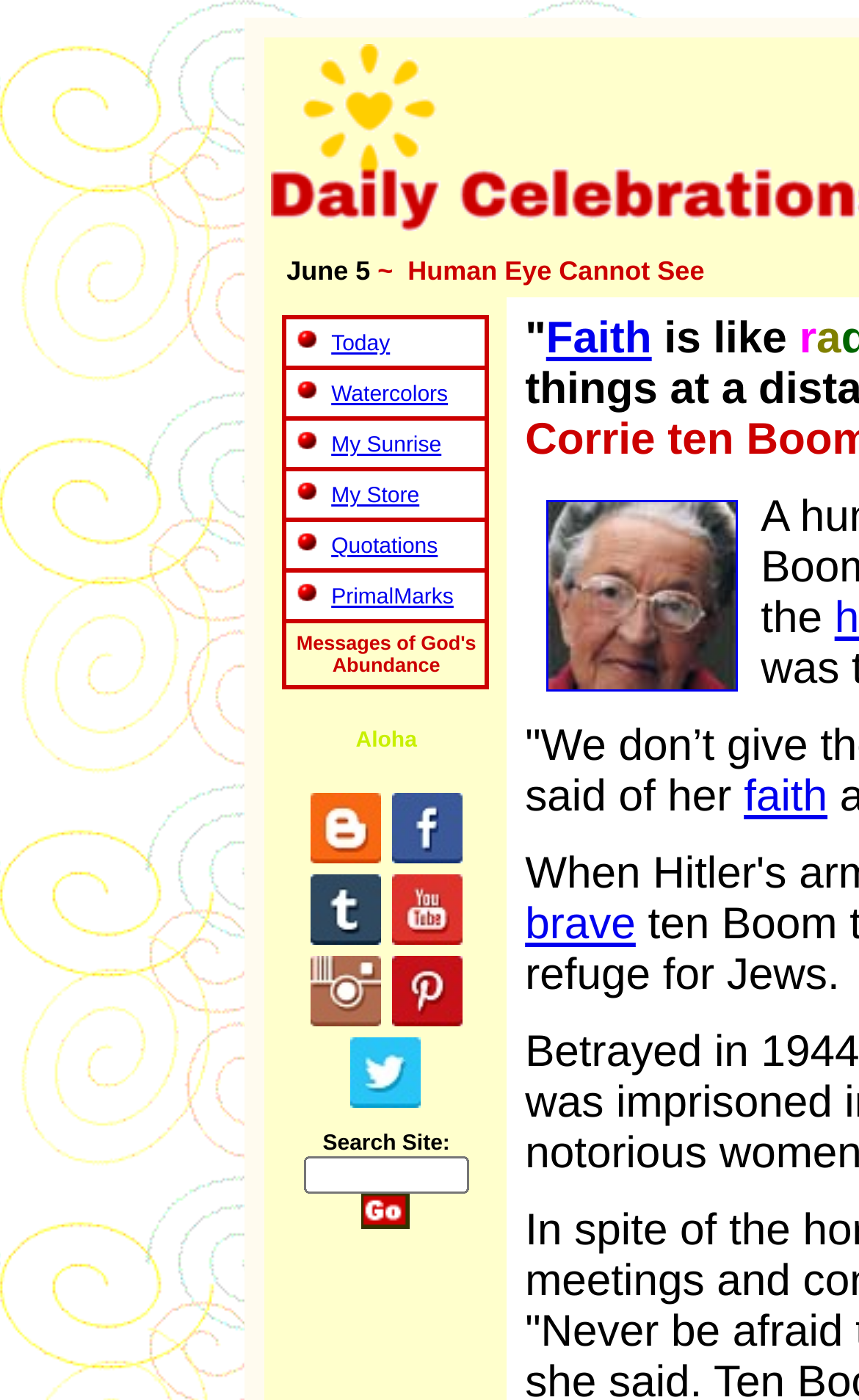Based on the element description: "parent_node: Aloha name="query"", identify the UI element and provide its bounding box coordinates. Use four float numbers between 0 and 1, [left, top, right, bottom].

[0.354, 0.826, 0.546, 0.853]